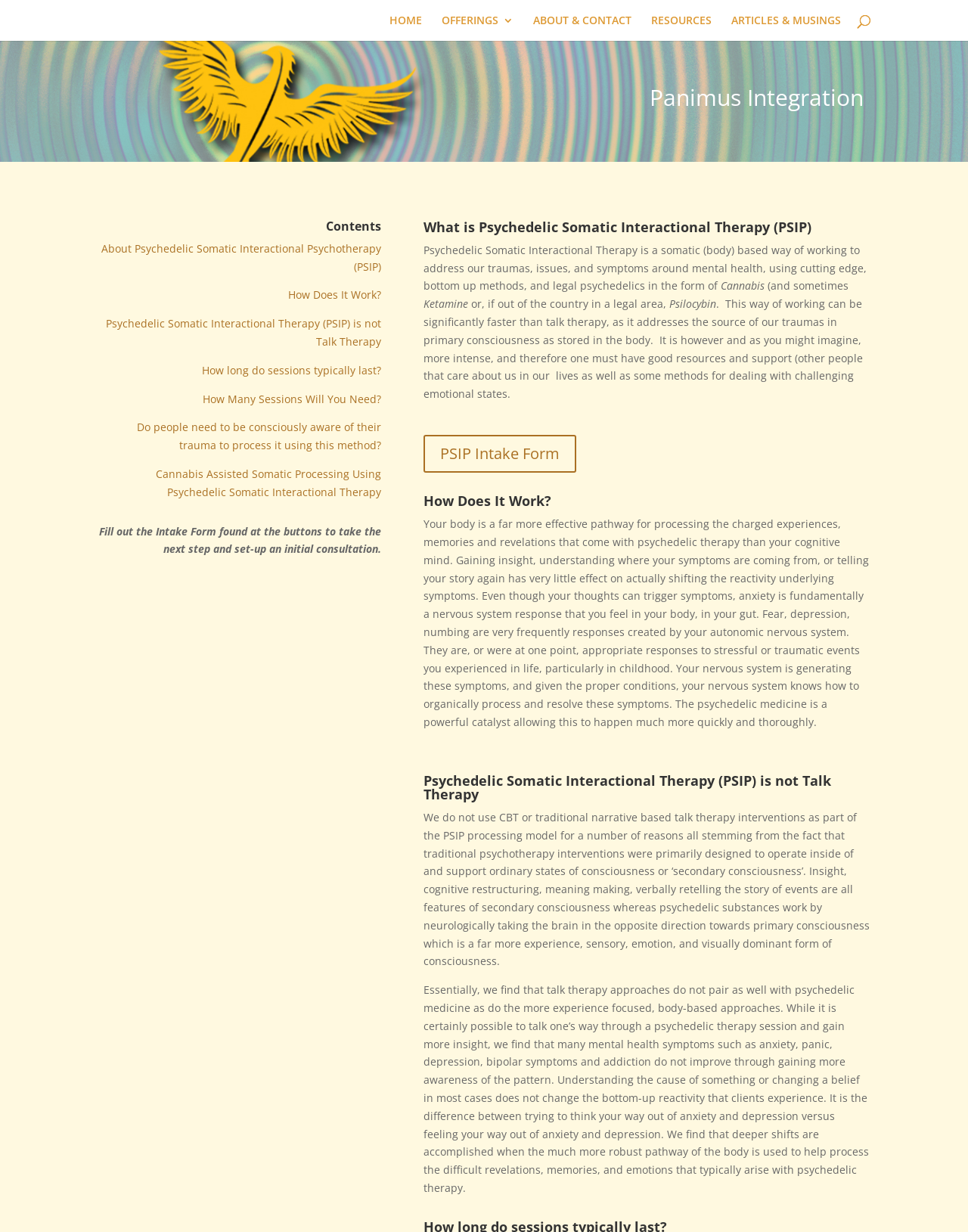Show me the bounding box coordinates of the clickable region to achieve the task as per the instruction: "Read about How Does It Work?".

[0.438, 0.401, 0.9, 0.418]